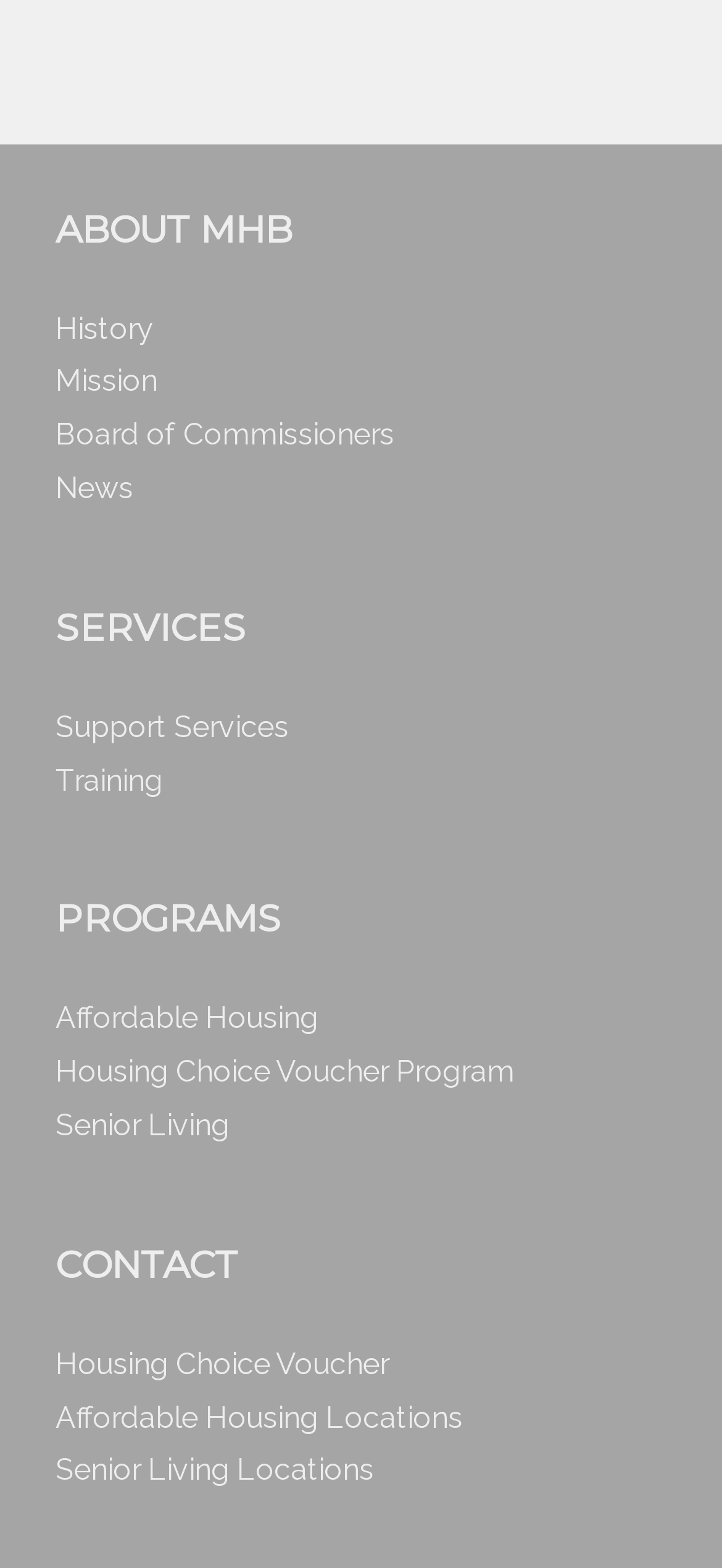Identify the bounding box coordinates of the specific part of the webpage to click to complete this instruction: "Find out about Affordable Housing programs".

[0.077, 0.638, 0.441, 0.661]